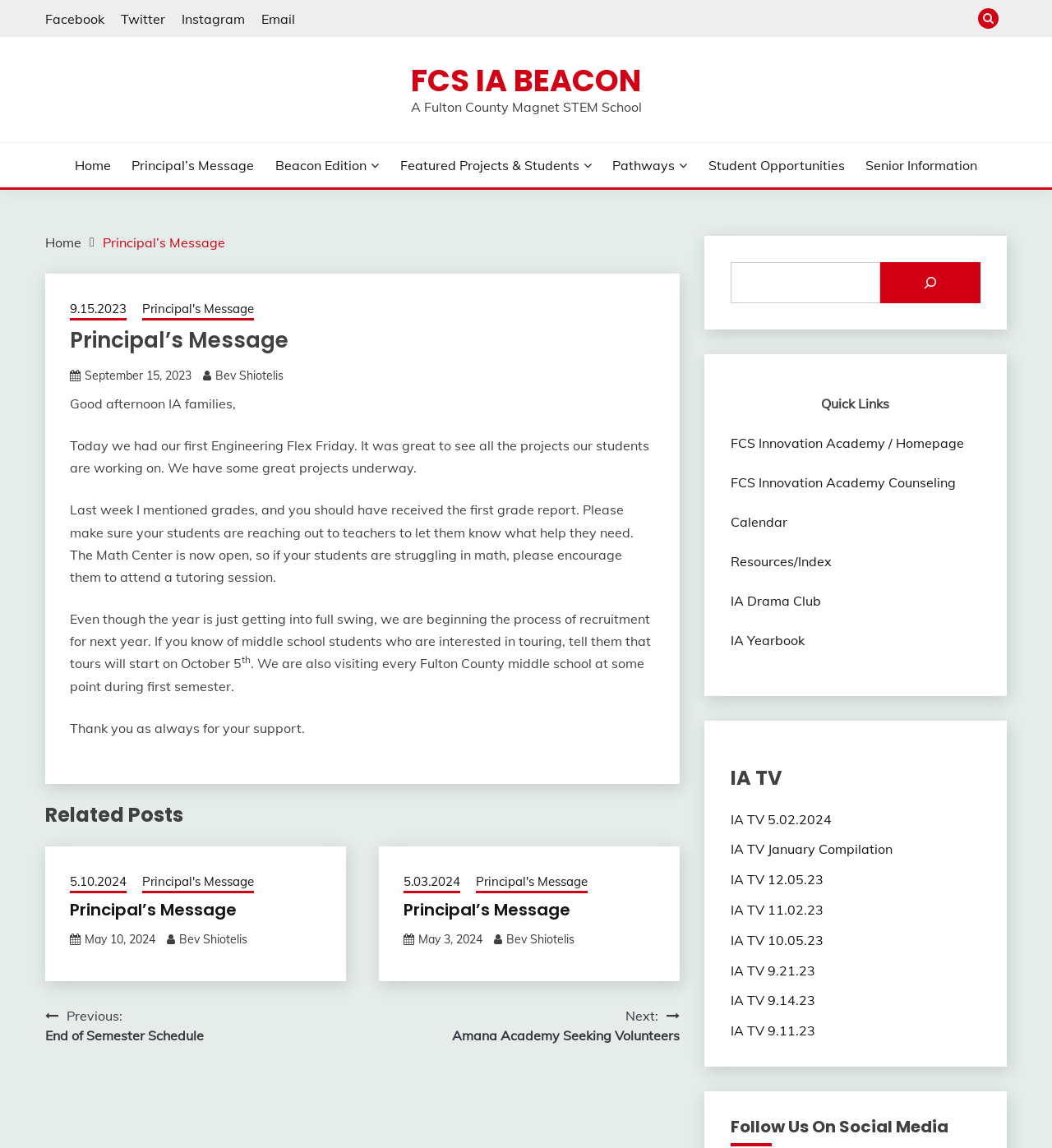Explain the contents of the webpage comprehensively.

The webpage is the Principal's Message page of FCS IA Beacon, a Fulton County Magnet STEM School. At the top, there are social media links to Facebook, Twitter, Instagram, and Email, followed by a button with a search icon. Below these, there is a navigation menu with links to Home, Principal's Message, Beacon Edition, Featured Projects & Students, Pathways, Student Opportunities, and Senior Information.

The main content of the page is an article with a heading "Principal's Message" and a date "September 15, 2023". The message is from Bev Shiotelis, and it discusses the first Engineering Flex Friday, grades, and recruitment for next year. There are also links to related posts, including Principal's Messages from May 10, 2024, and May 3, 2024.

On the right side of the page, there is a search bar with a Find button and an image of a magnifying glass. Below the search bar, there are quick links to various pages, including the school's homepage, counseling, calendar, resources, IA Drama Club, and IA Yearbook. There is also a section for IA TV, which lists several video links with dates ranging from September 11, 2023, to May 2, 2024. Finally, at the bottom of the page, there is a heading "Follow Us On Social Media" and a link to an unknown page with a left arrow icon.